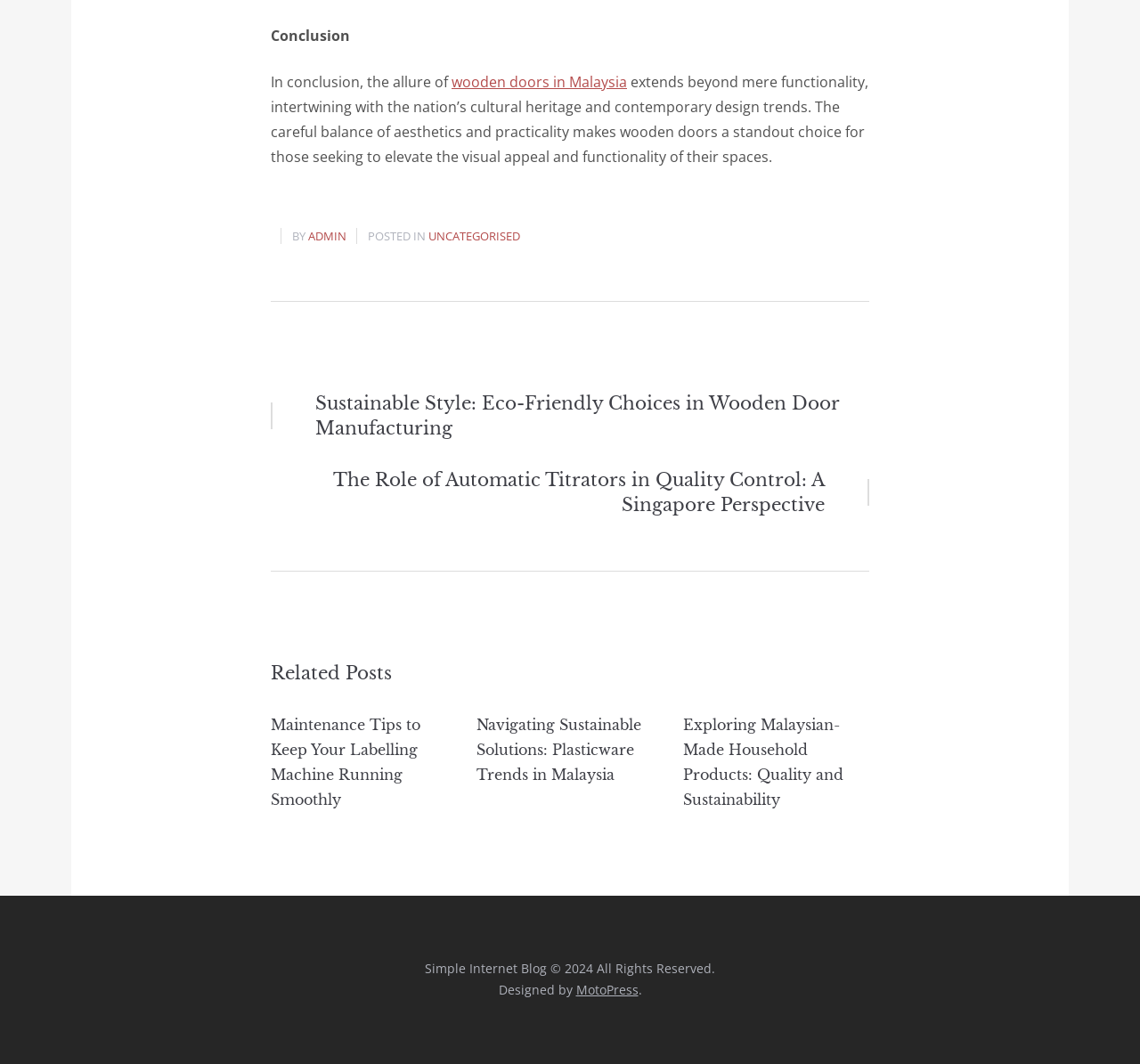Given the description of a UI element: "Home", identify the bounding box coordinates of the matching element in the webpage screenshot.

None